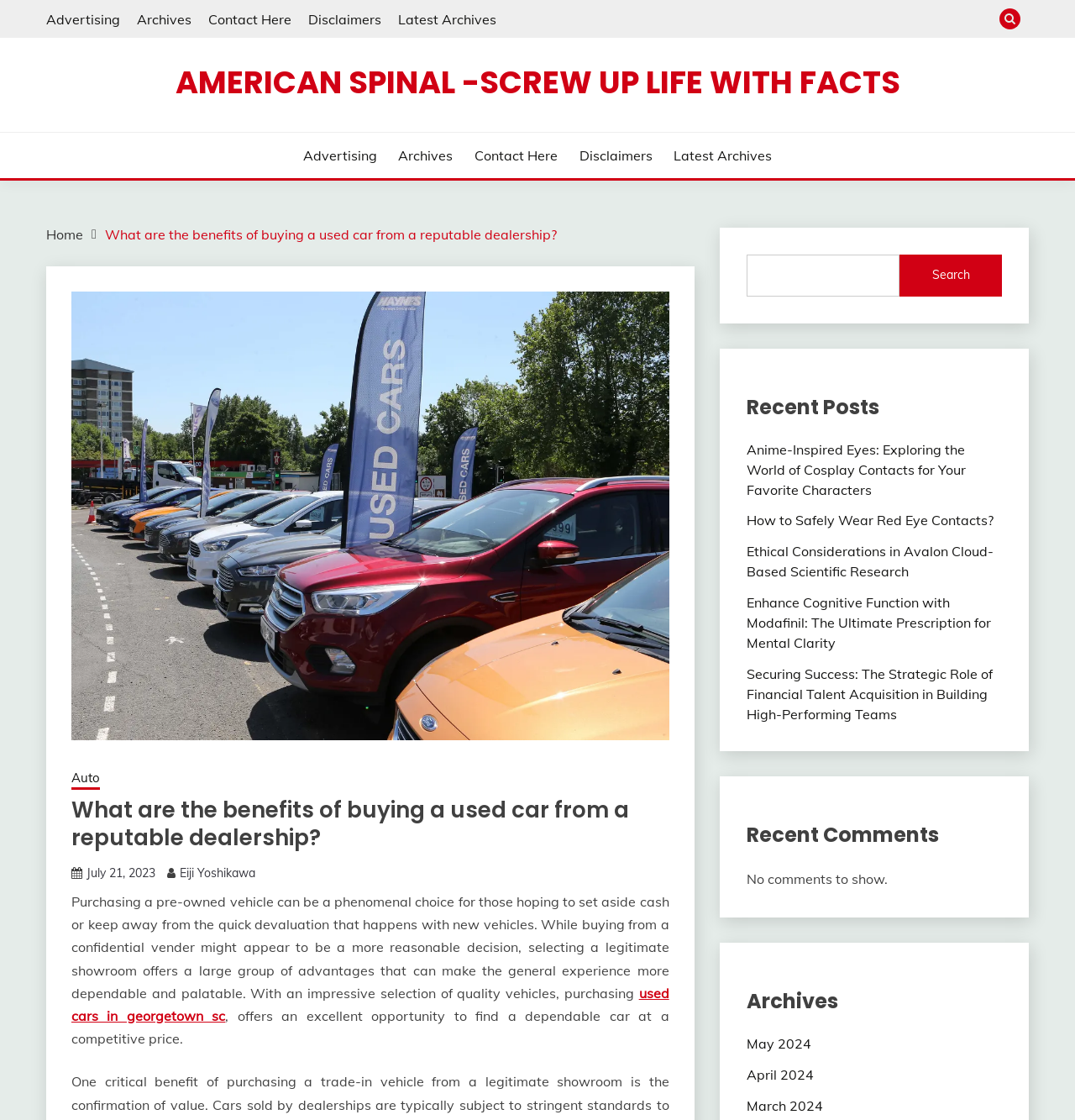Calculate the bounding box coordinates of the UI element given the description: "July 21, 2023July 22, 2023".

[0.08, 0.773, 0.145, 0.786]